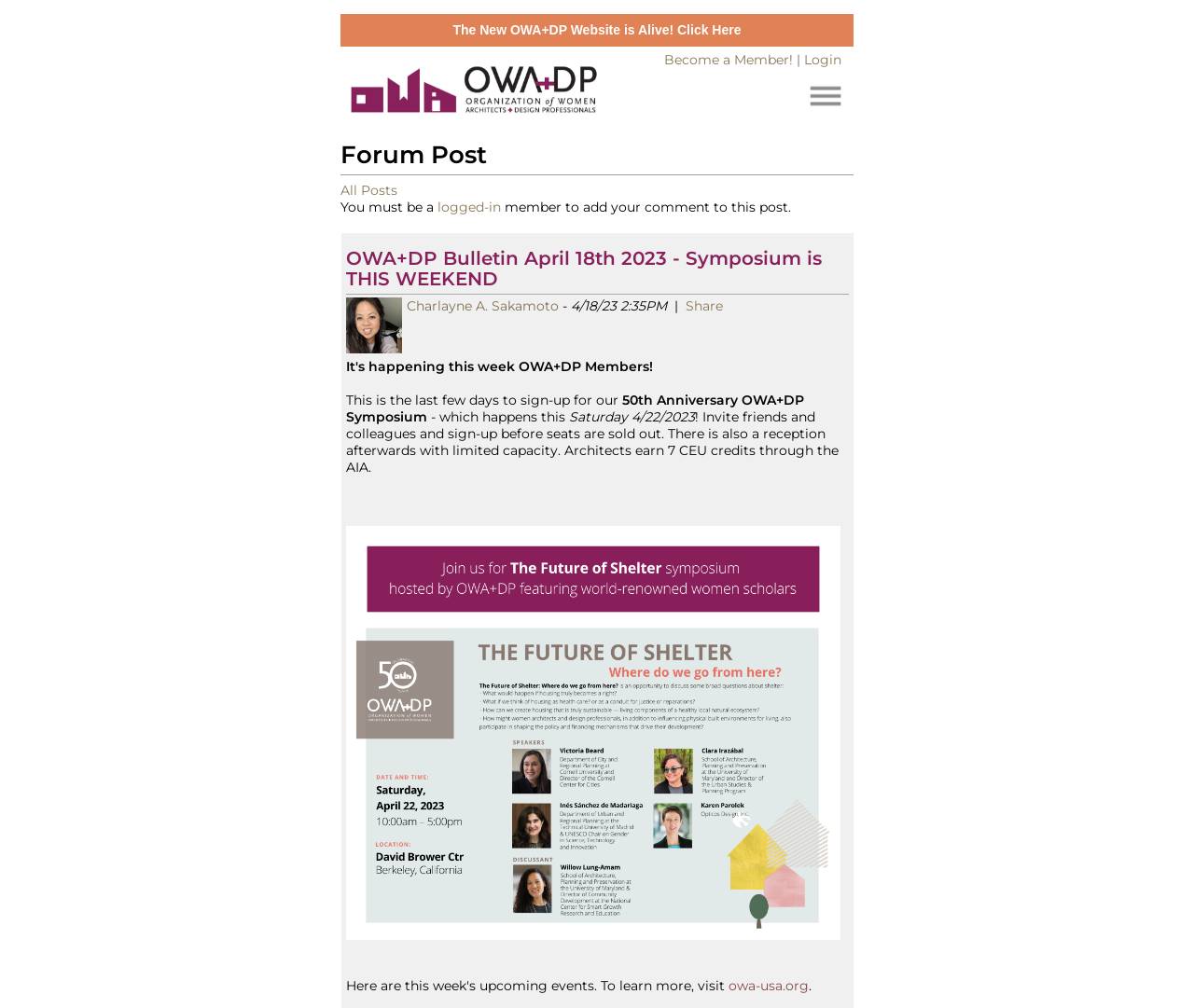Please locate the bounding box coordinates of the element that should be clicked to achieve the given instruction: "Login to the forum".

[0.673, 0.051, 0.705, 0.068]